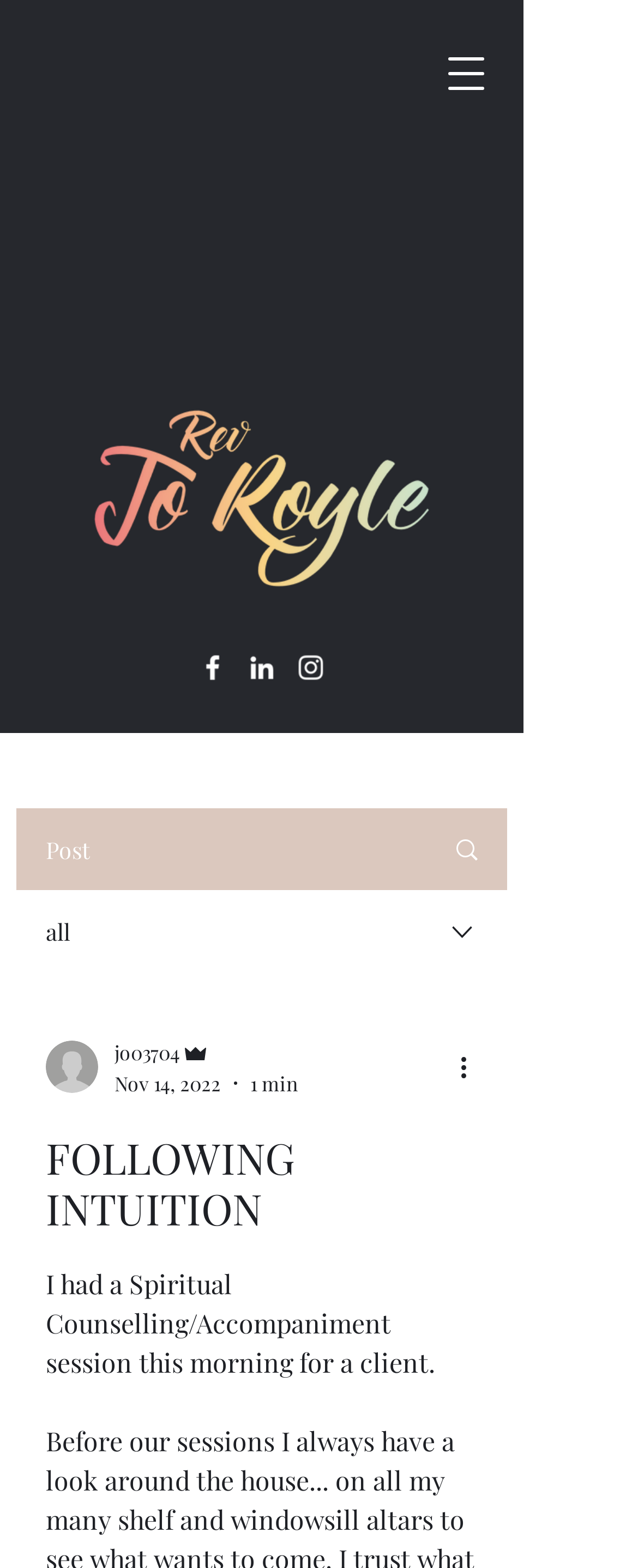How many social media links are there?
Please answer the question as detailed as possible based on the image.

I counted the number of social media links by looking at the list element with the text 'Social Bar'. It contains three links: Facebook, LinkedIn, and Instagram.